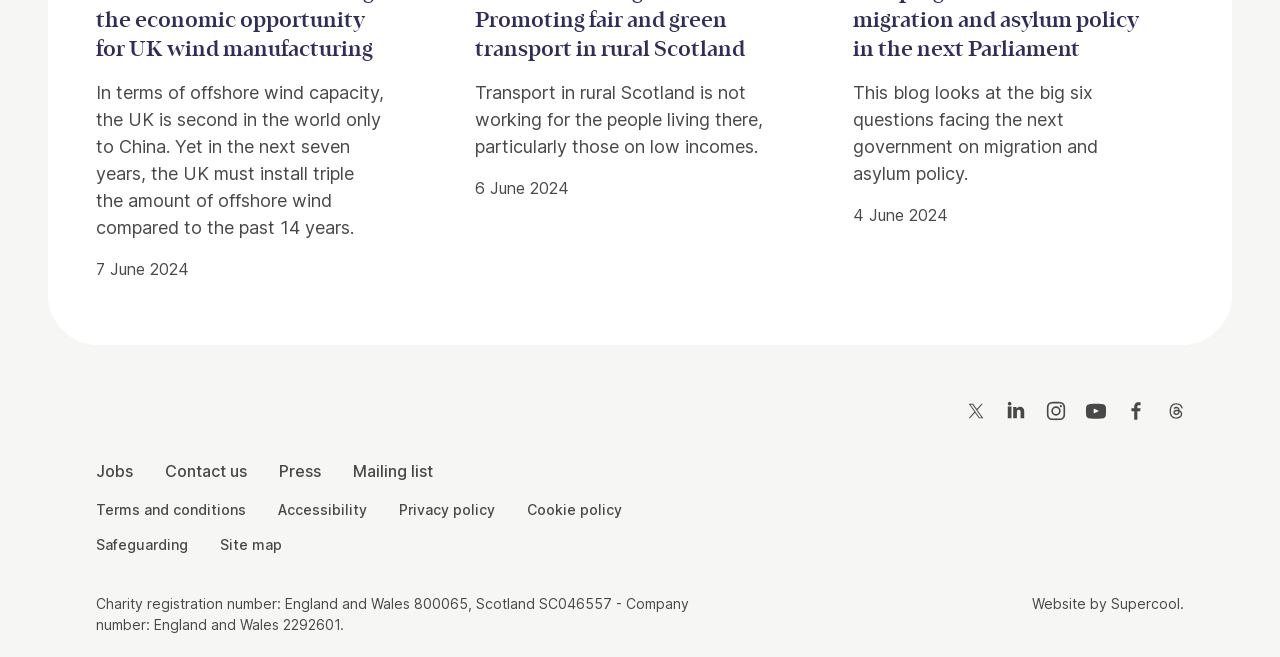Ascertain the bounding box coordinates for the UI element detailed here: "Site map". The coordinates should be provided as [left, top, right, bottom] with each value being a float between 0 and 1.

[0.172, 0.813, 0.22, 0.844]